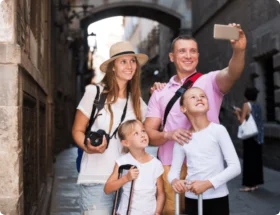What is the young girl holding?
Answer the question with as much detail as possible.

According to the caption, the young girl is 'holding onto a suitcase', which suggests that she is grasping or carrying a suitcase in the image.